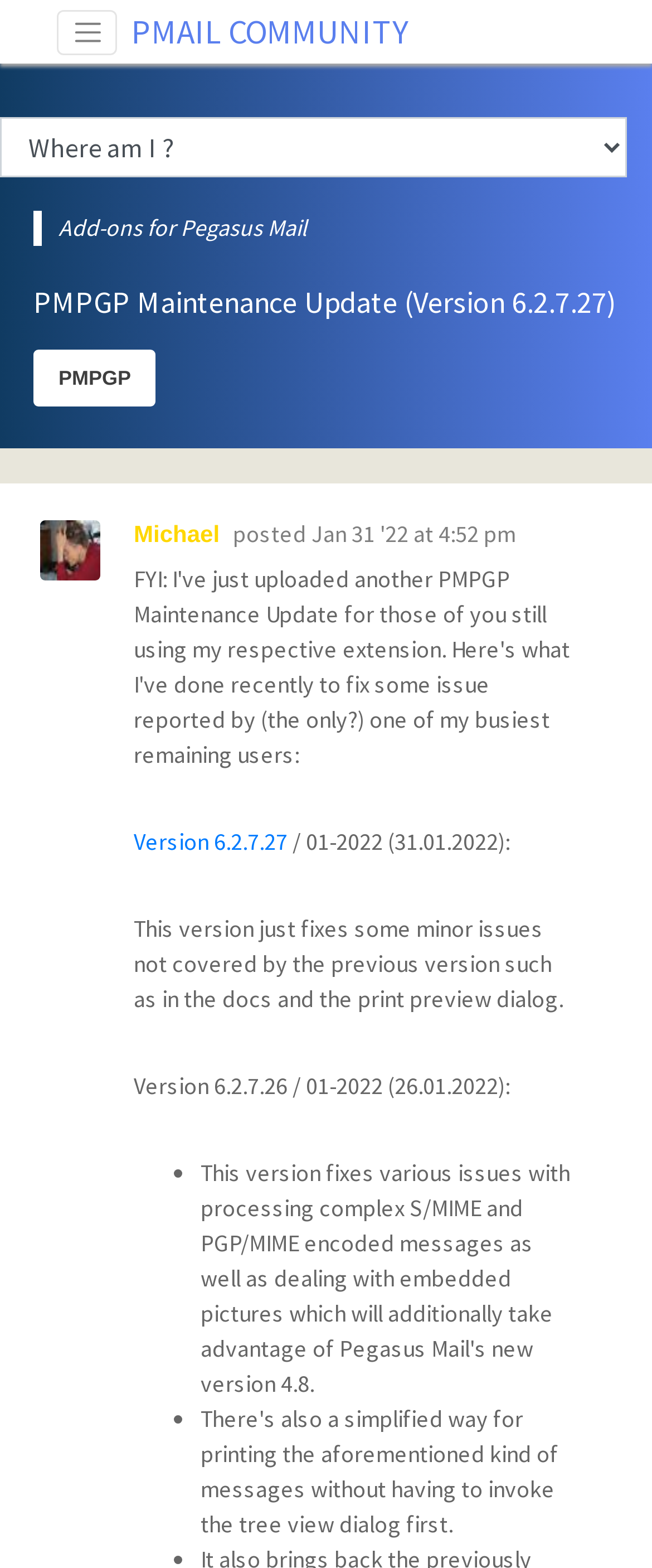Determine the bounding box coordinates of the UI element described by: "parent_node: PMAIL COMMUNITY".

[0.088, 0.006, 0.179, 0.035]